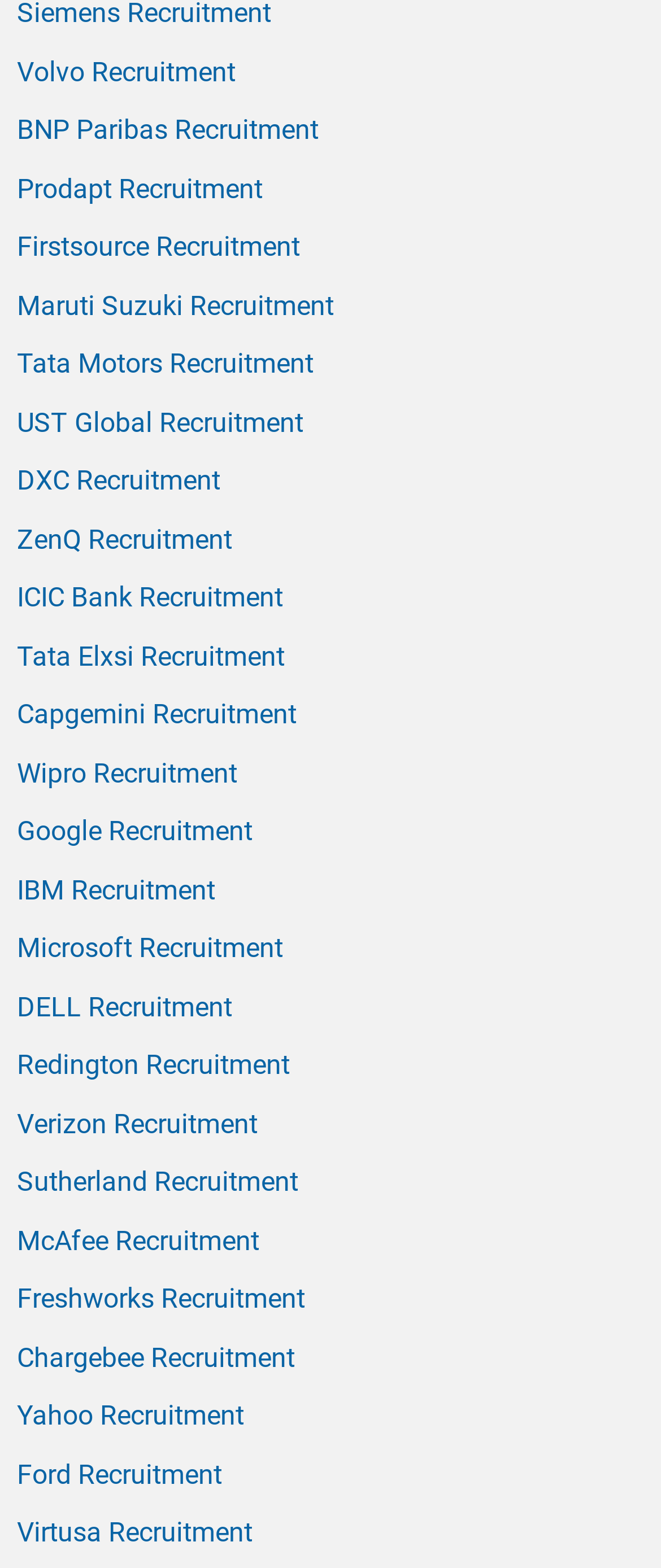Determine the bounding box coordinates of the clickable element necessary to fulfill the instruction: "View BNP Paribas Recruitment". Provide the coordinates as four float numbers within the 0 to 1 range, i.e., [left, top, right, bottom].

[0.026, 0.073, 0.482, 0.093]